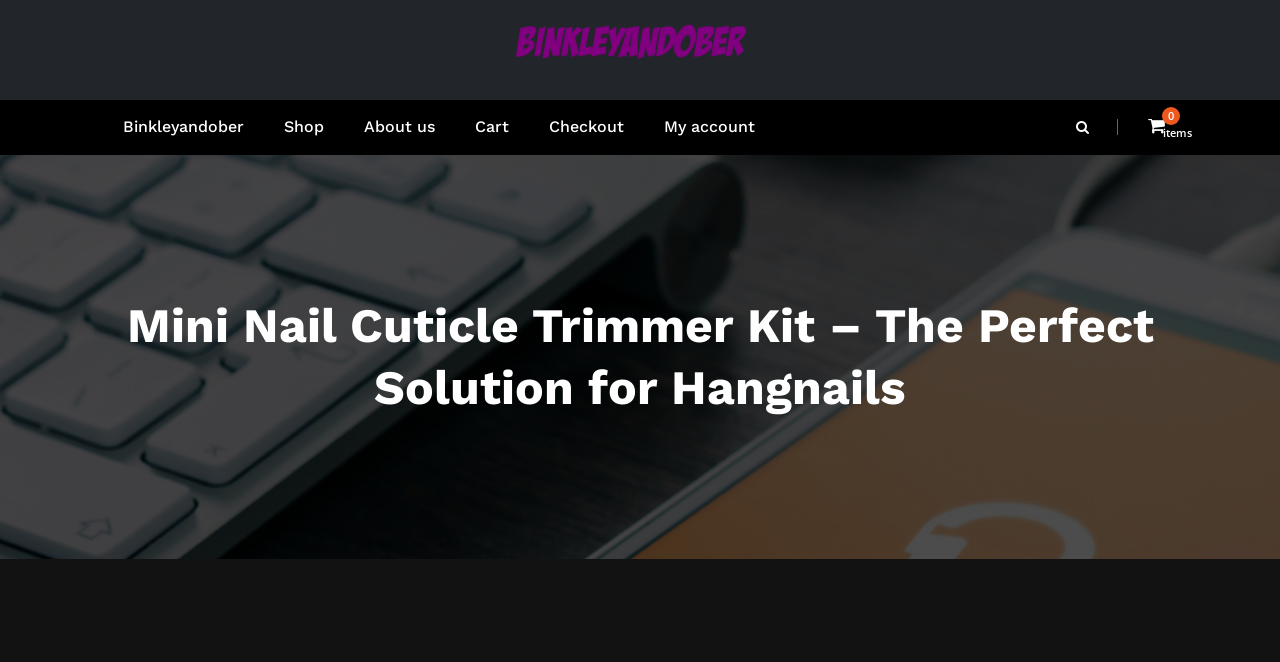Please specify the bounding box coordinates of the clickable region necessary for completing the following instruction: "view cart". The coordinates must consist of four float numbers between 0 and 1, i.e., [left, top, right, bottom].

[0.355, 0.151, 0.413, 0.233]